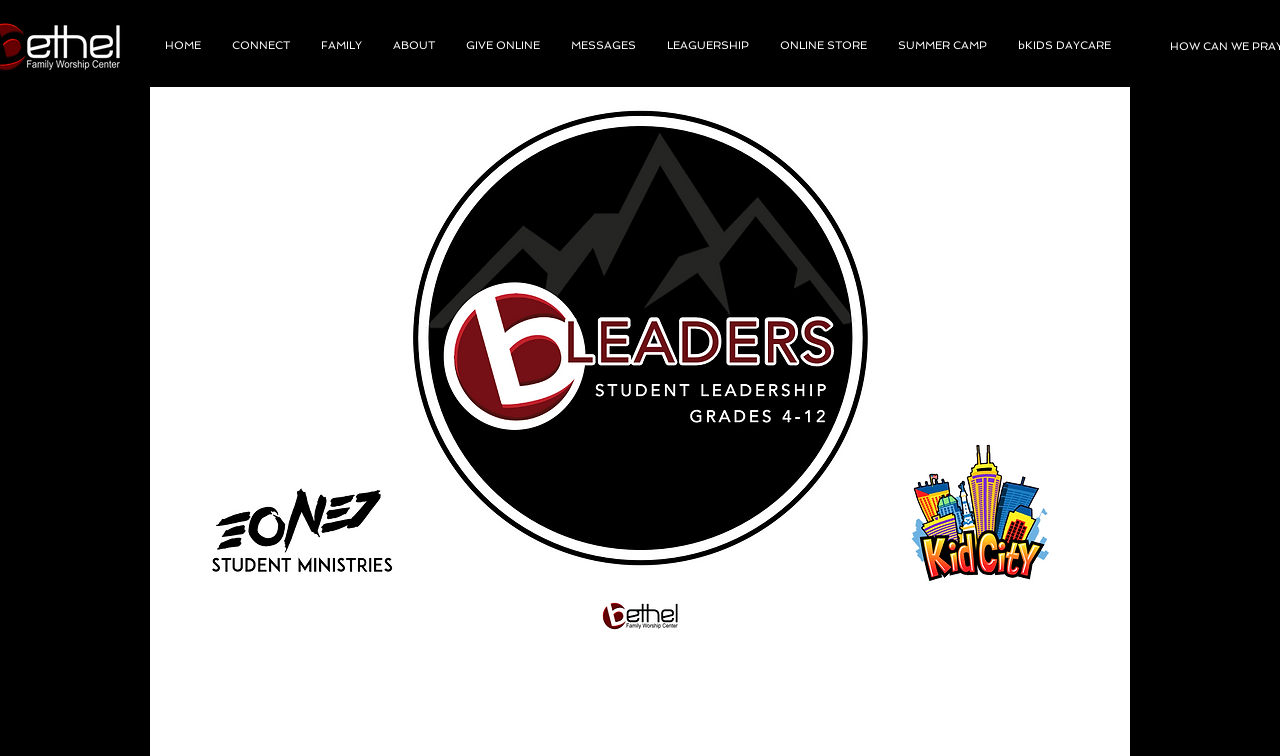Please find the bounding box coordinates of the element's region to be clicked to carry out this instruction: "view messages".

[0.434, 0.028, 0.509, 0.093]